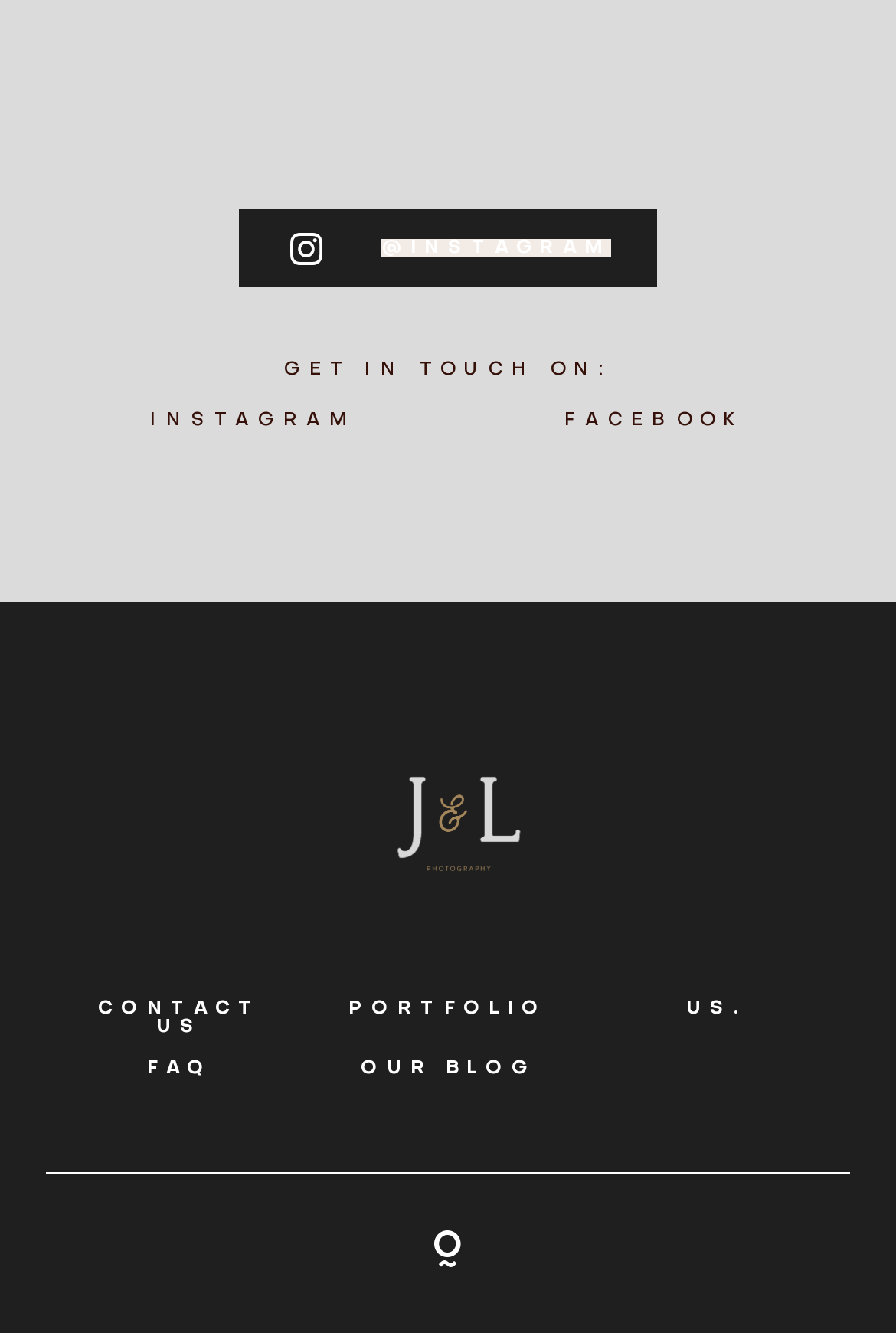Can you pinpoint the bounding box coordinates for the clickable element required for this instruction: "Contact us"? The coordinates should be four float numbers between 0 and 1, i.e., [left, top, right, bottom].

[0.077, 0.75, 0.325, 0.777]